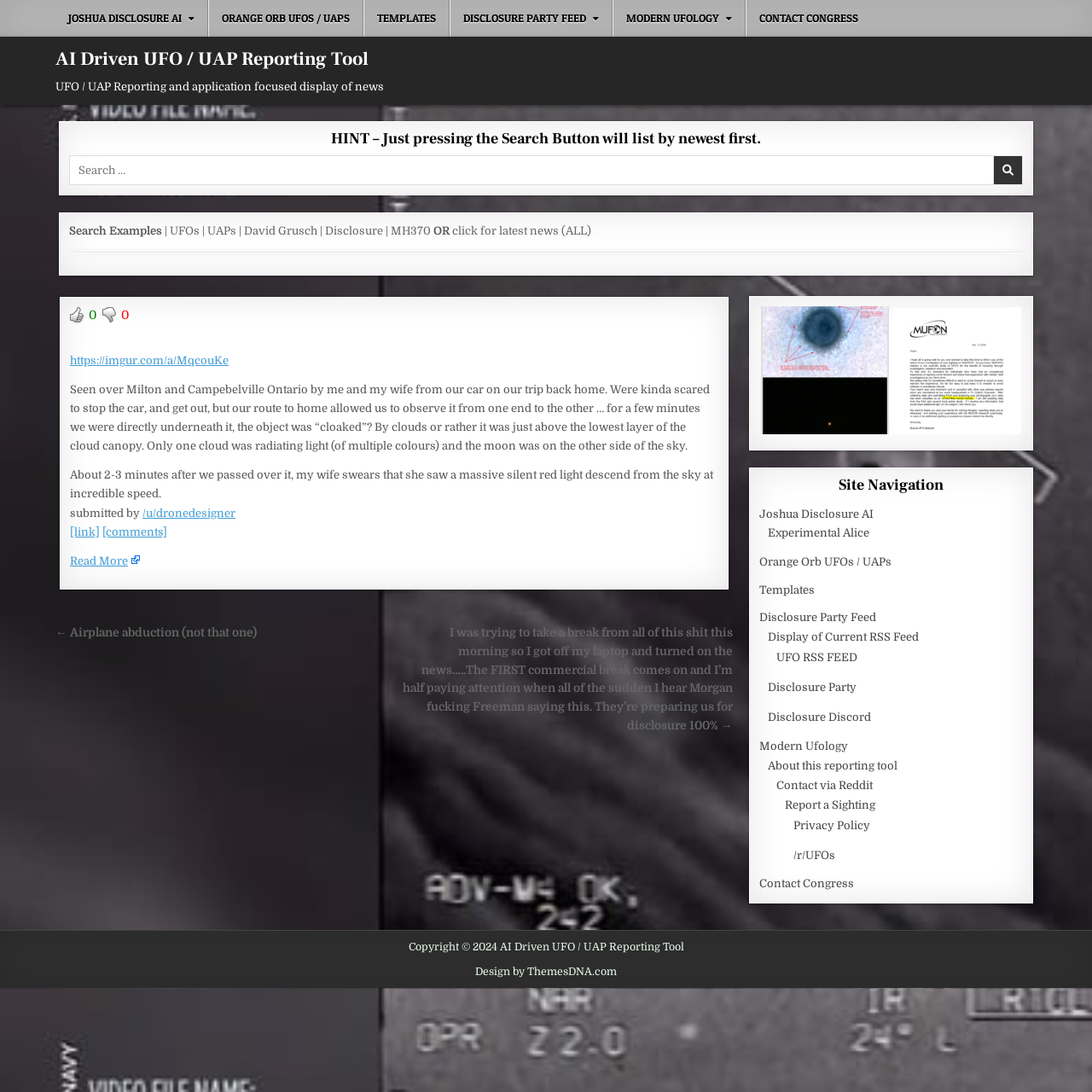What is the topic of the first article?
From the image, respond using a single word or phrase.

UFO sighting